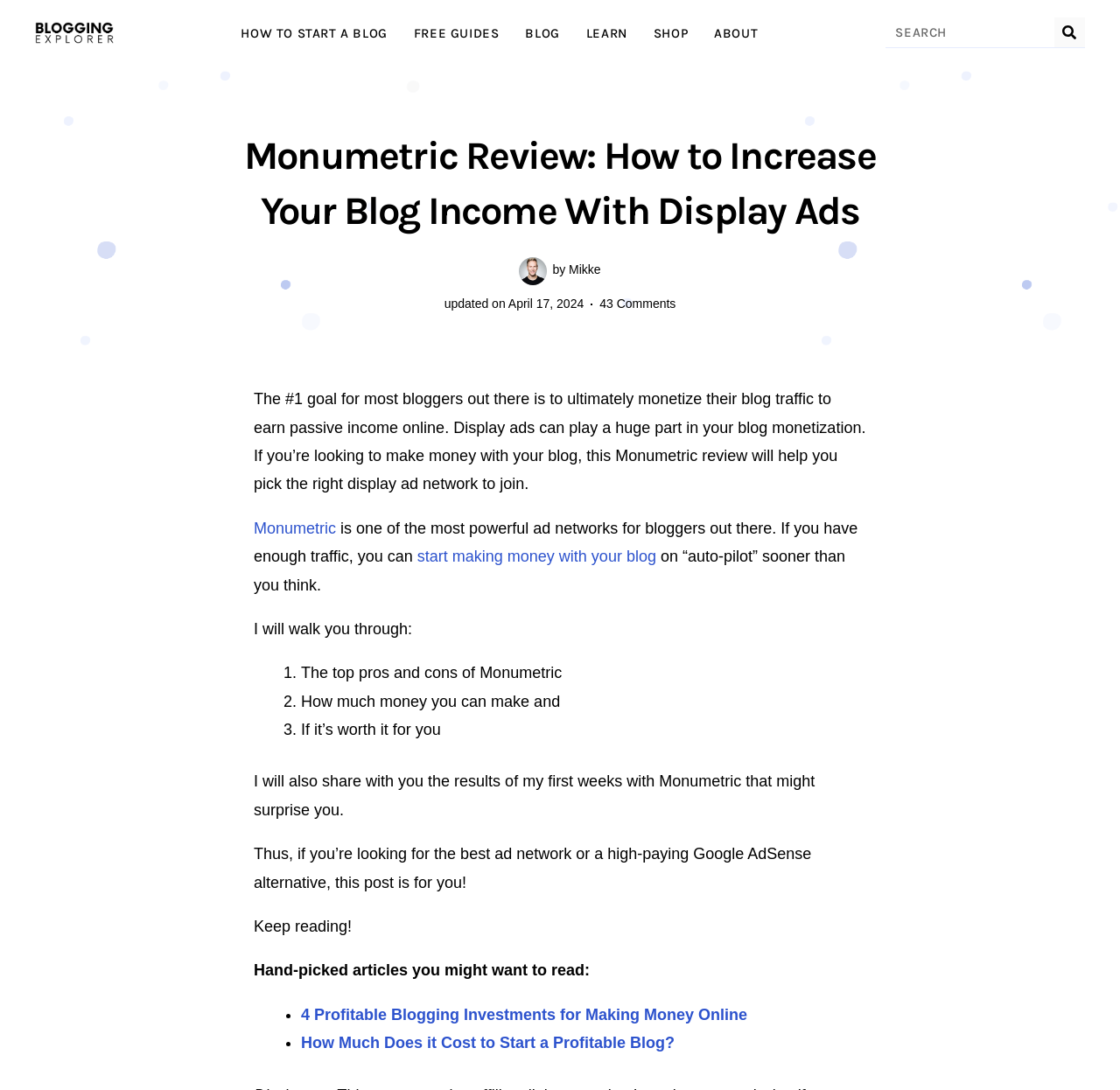What is the name of the blog?
Look at the webpage screenshot and answer the question with a detailed explanation.

I determined the answer by looking at the top-left corner of the webpage, where I found a link with the text 'Blogging Explorer', which is likely the name of the blog.